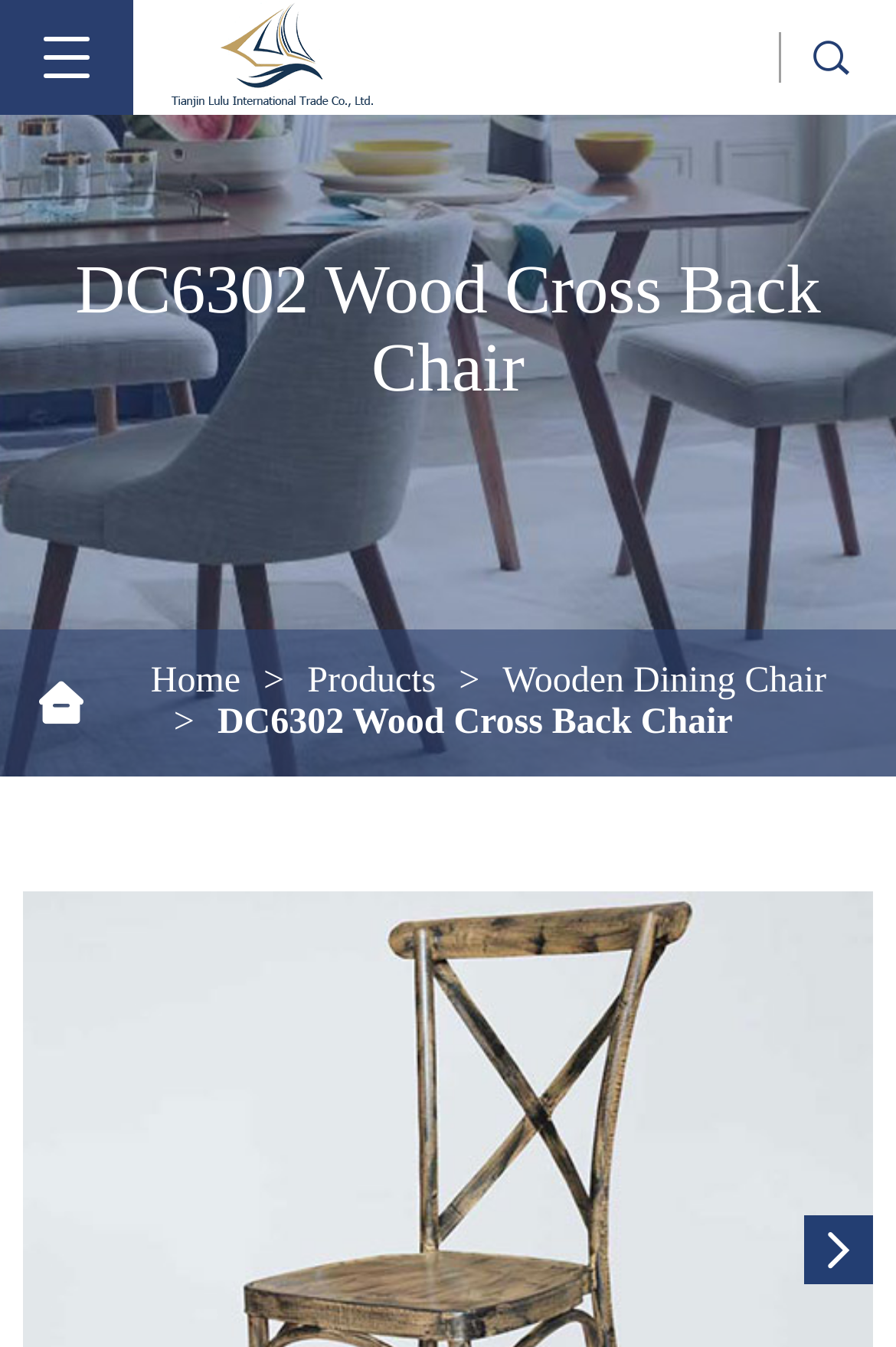Predict the bounding box of the UI element based on the description: "DC6302 Wood Cross Back Chair". The coordinates should be four float numbers between 0 and 1, formatted as [left, top, right, bottom].

[0.243, 0.522, 0.818, 0.553]